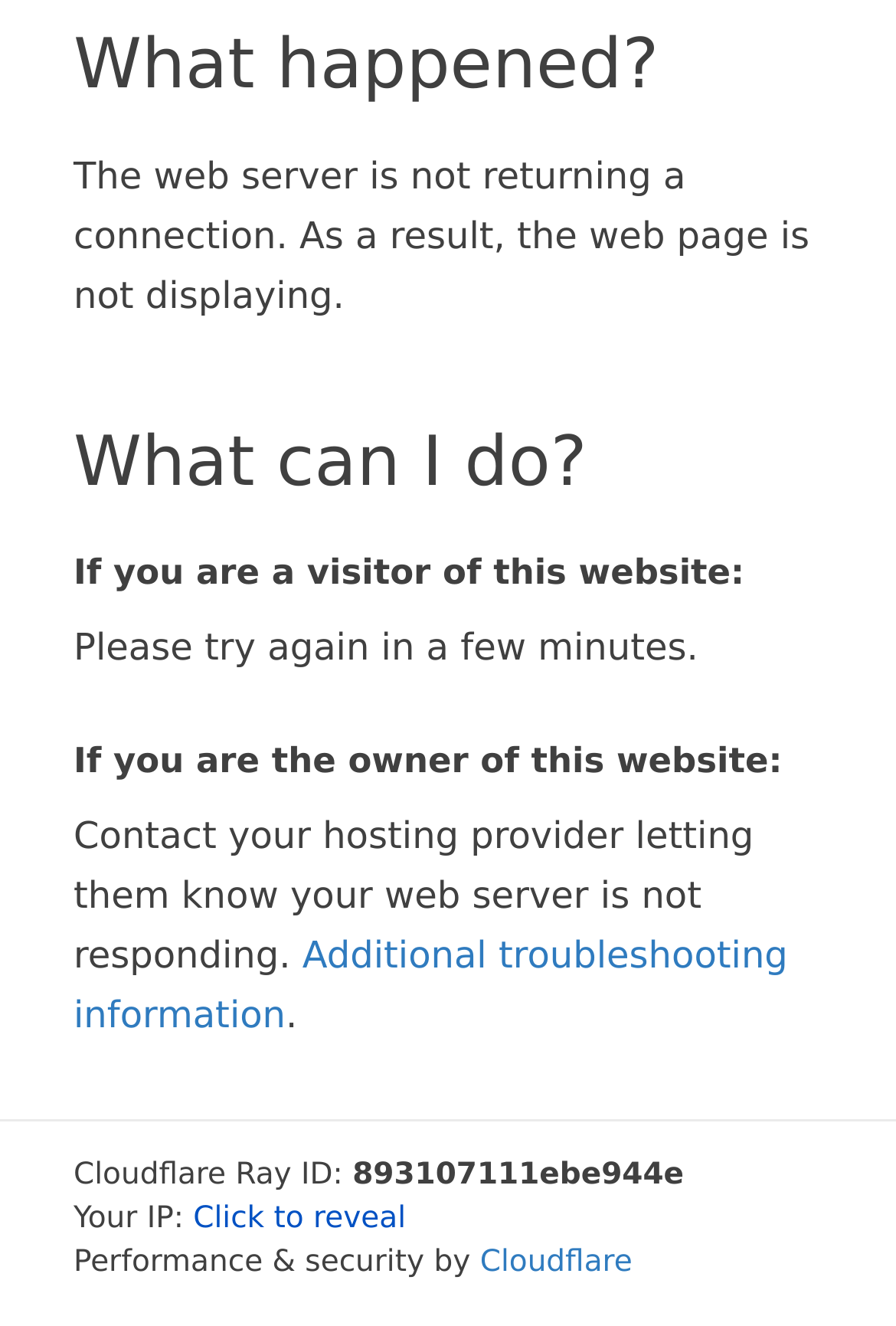What is the purpose of the 'Click to reveal' button?
Using the image, respond with a single word or phrase.

Reveal IP address